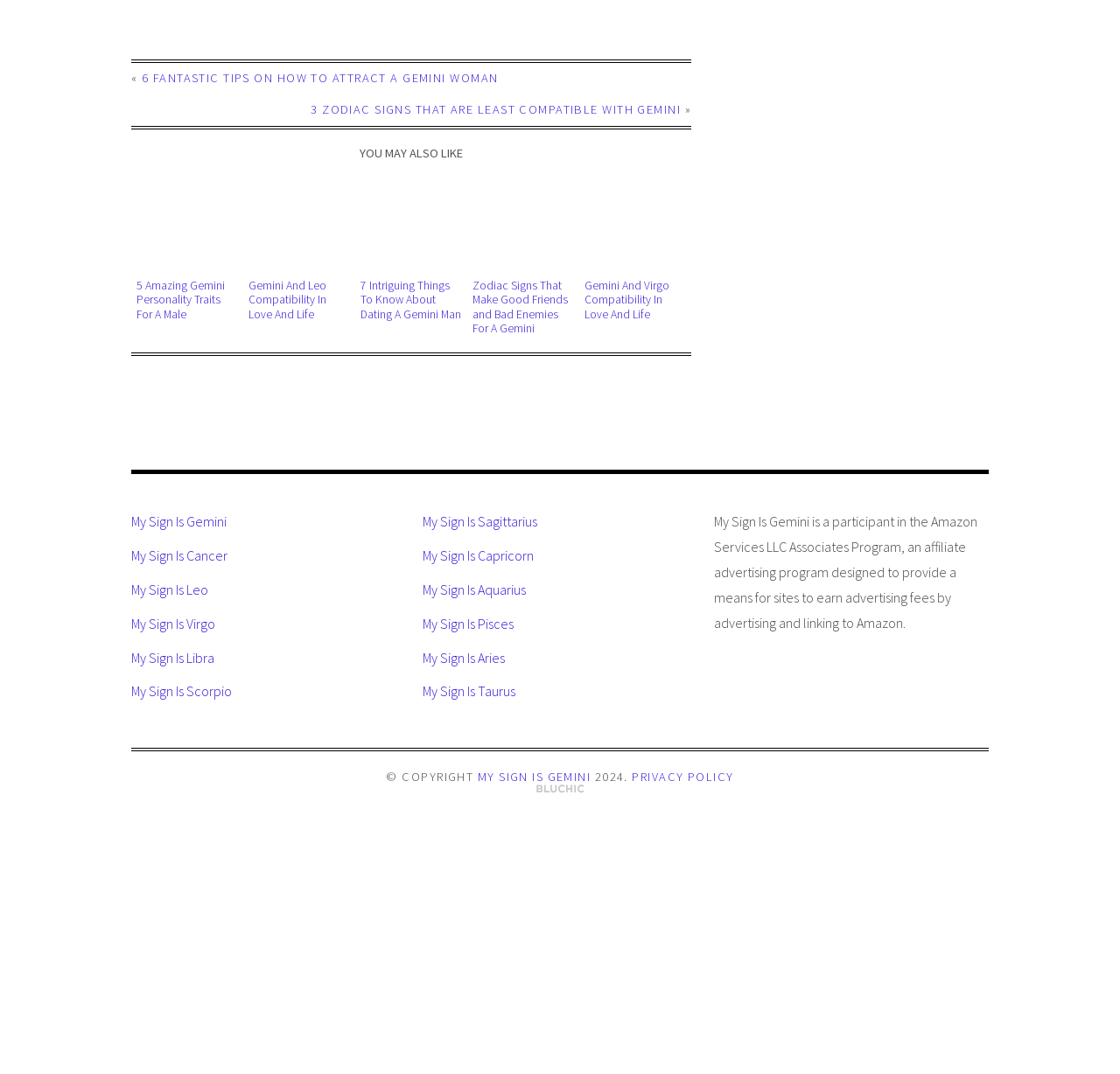Locate the bounding box coordinates of the segment that needs to be clicked to meet this instruction: "Visit 'PRIVACY POLICY'".

[0.564, 0.716, 0.655, 0.731]